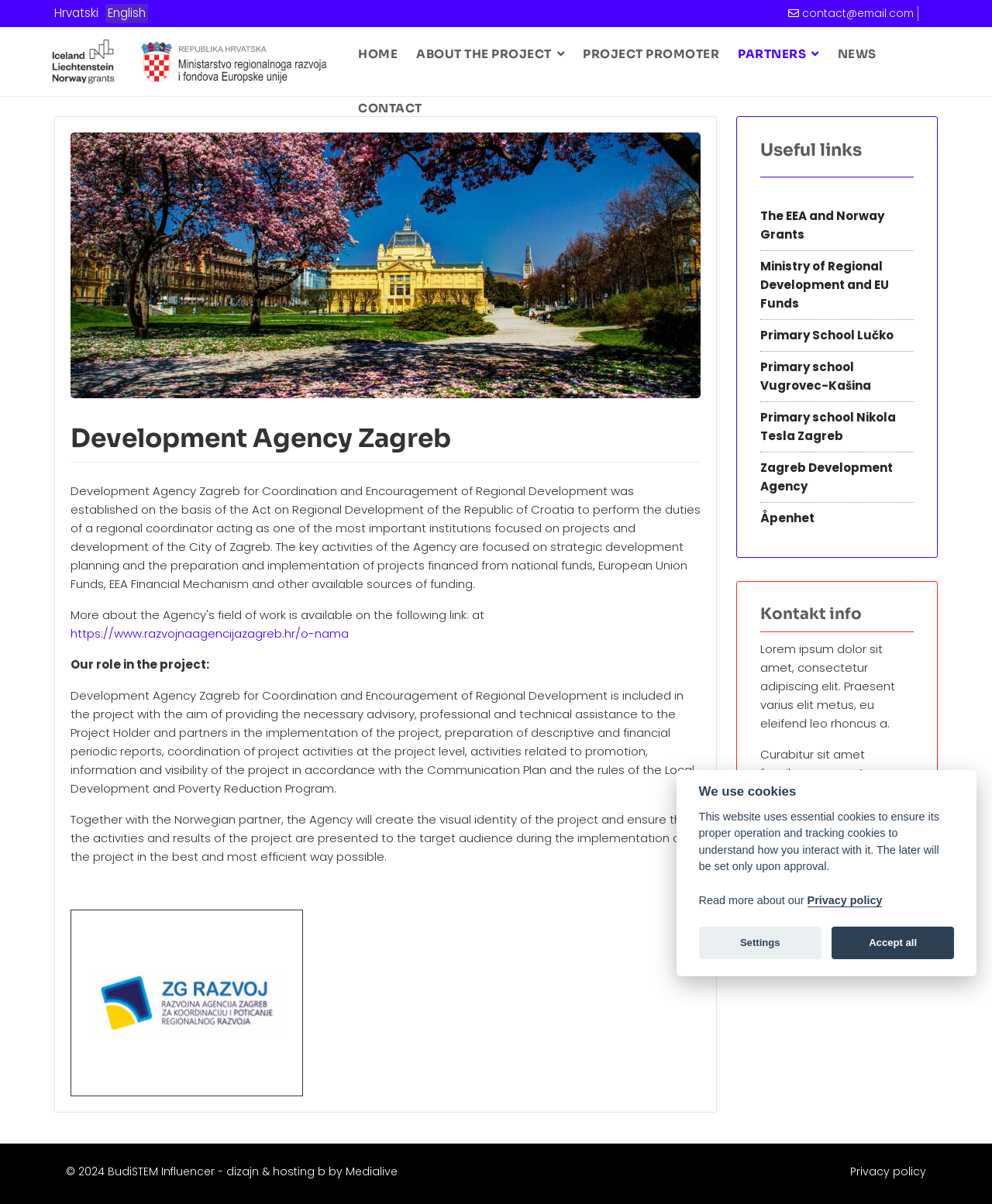What is the purpose of the 'Useful links' section?
Offer a detailed and full explanation in response to the question.

I found the 'Useful links' section on the webpage, which contains a list of links to other websites. The purpose of this section appears to be providing users with links to related websites, such as the EEA and Norway Grants, Ministry of Regional Development and EU Funds, and others.